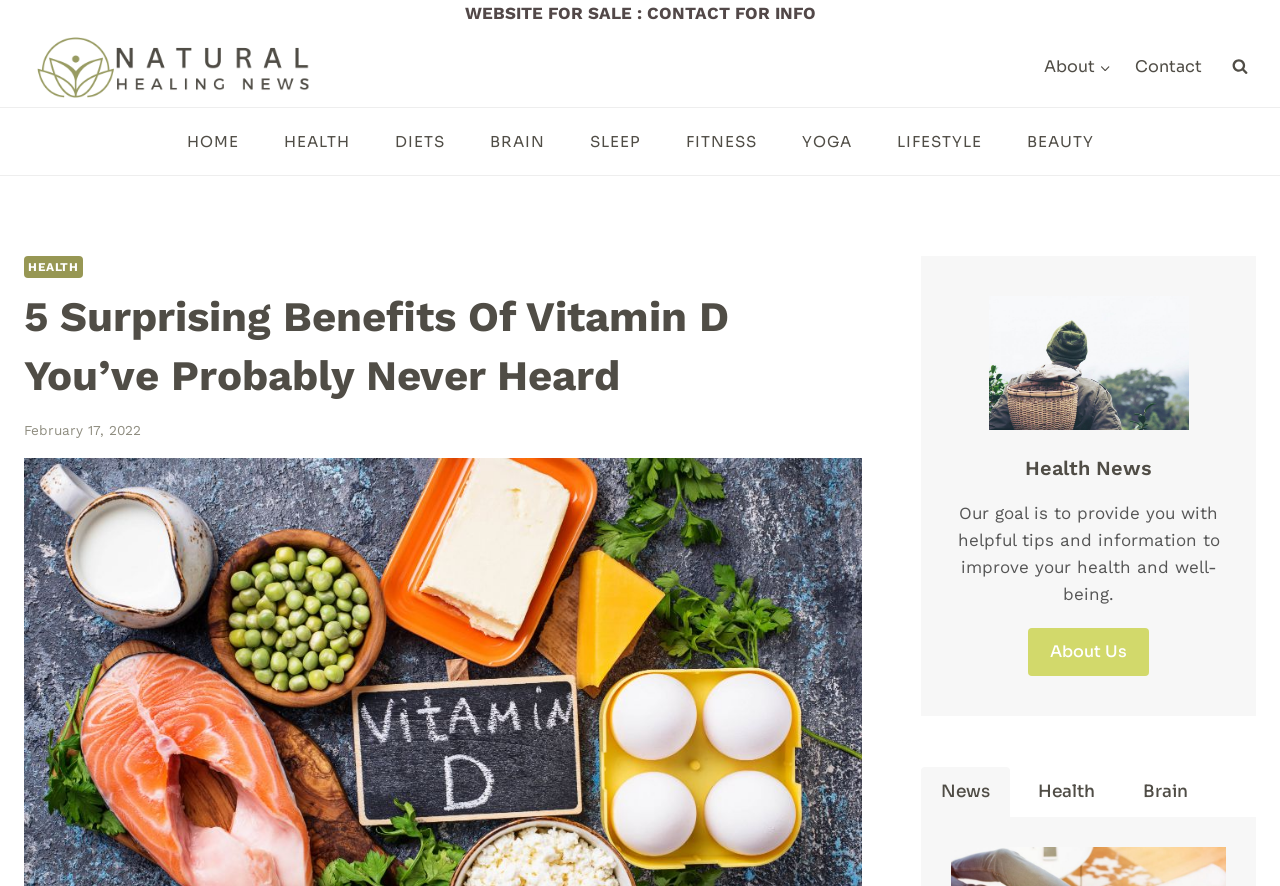Determine the title of the webpage and give its text content.

5 Surprising Benefits Of Vitamin D You’ve Probably Never Heard